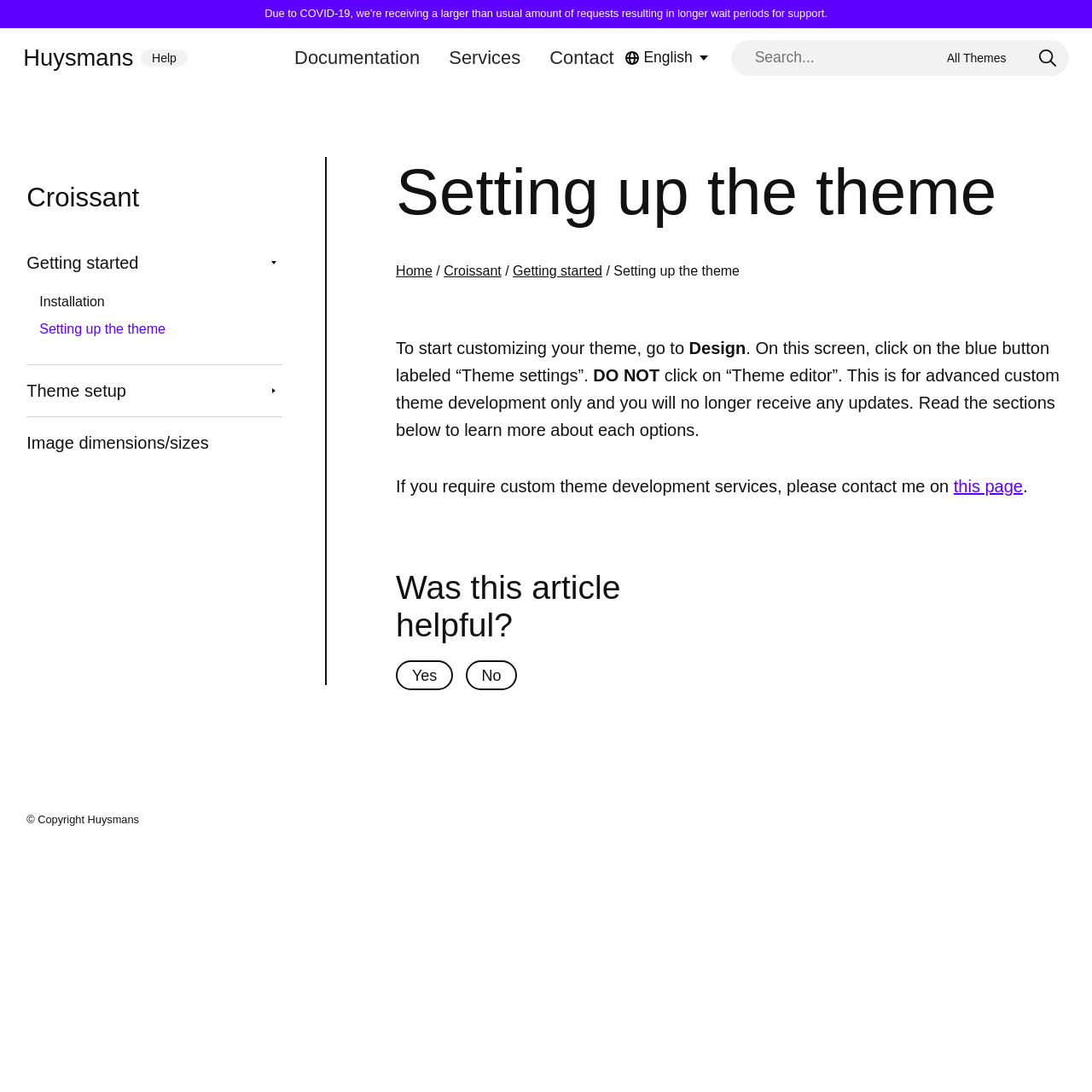Kindly determine the bounding box coordinates of the area that needs to be clicked to fulfill this instruction: "Search for something".

[0.67, 0.036, 0.979, 0.07]